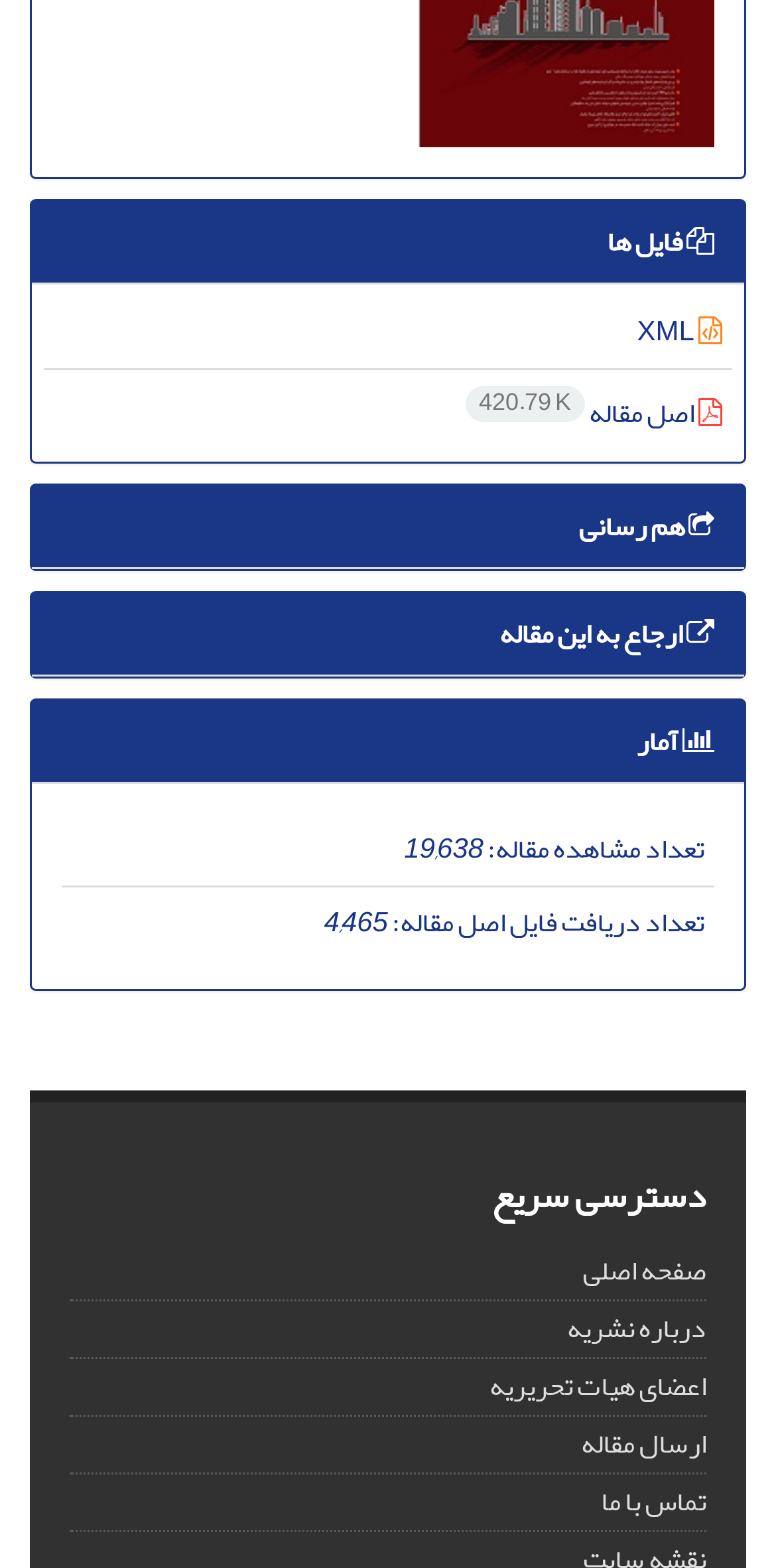Analyze the image and provide a detailed answer to the question: What is the main category of the links at the bottom of the page?

I found the answer by looking at the heading 'دسترسی سریع' and its corresponding links, which suggests that they provide quick access to various sections of the website.